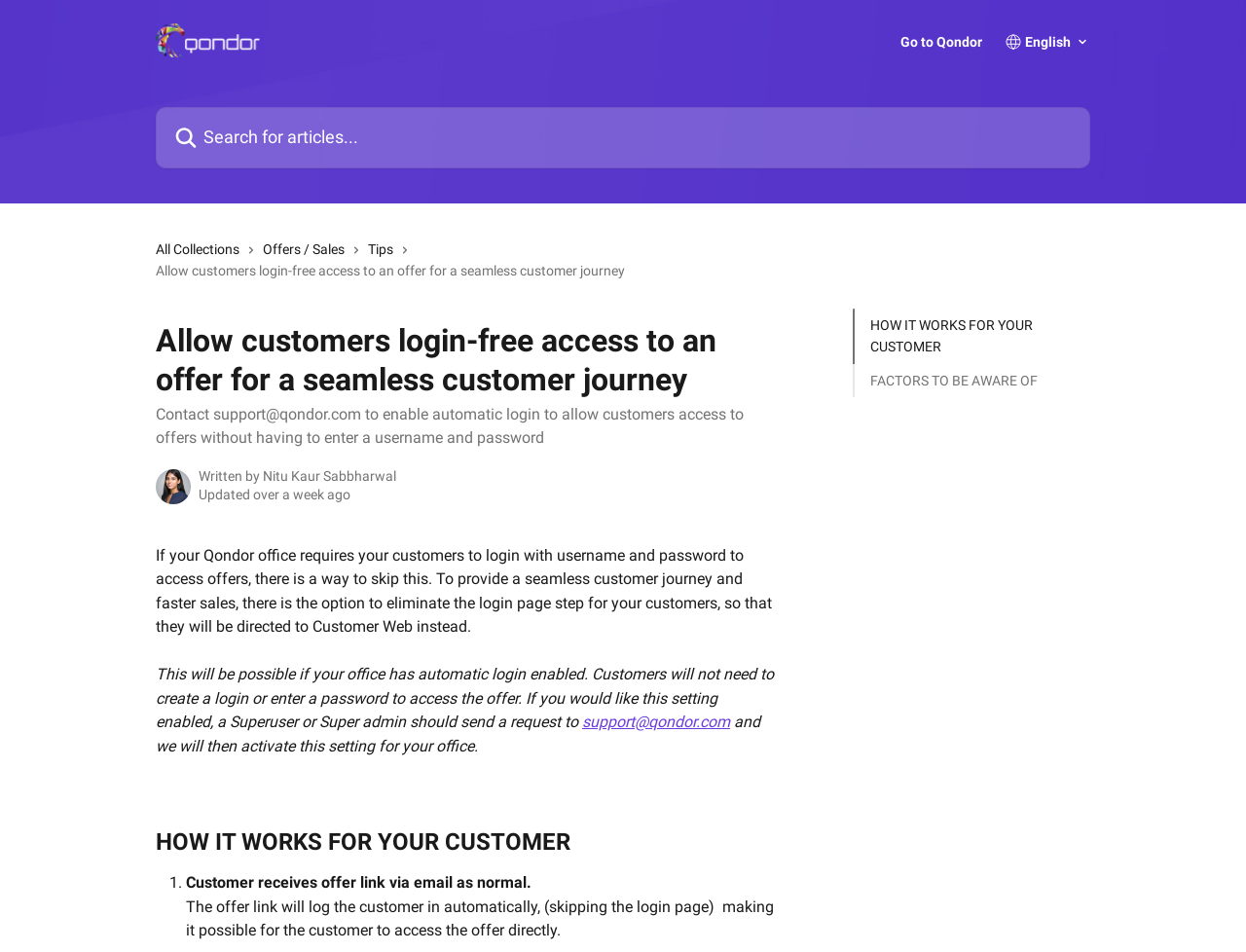What happens when a customer receives an offer link via email?
From the screenshot, supply a one-word or short-phrase answer.

Automatic login